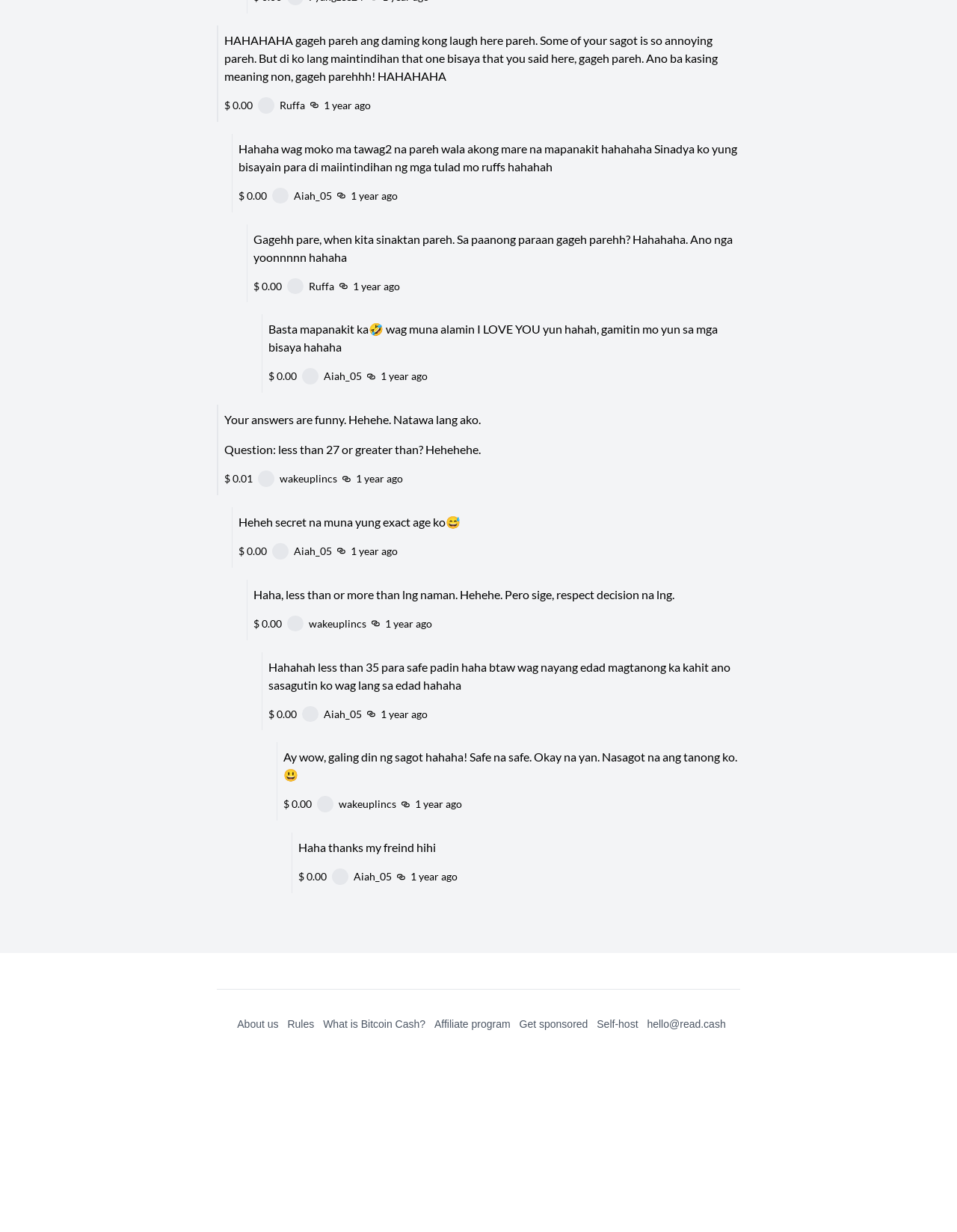Find the bounding box coordinates of the element to click in order to complete the given instruction: "Enter your website."

None